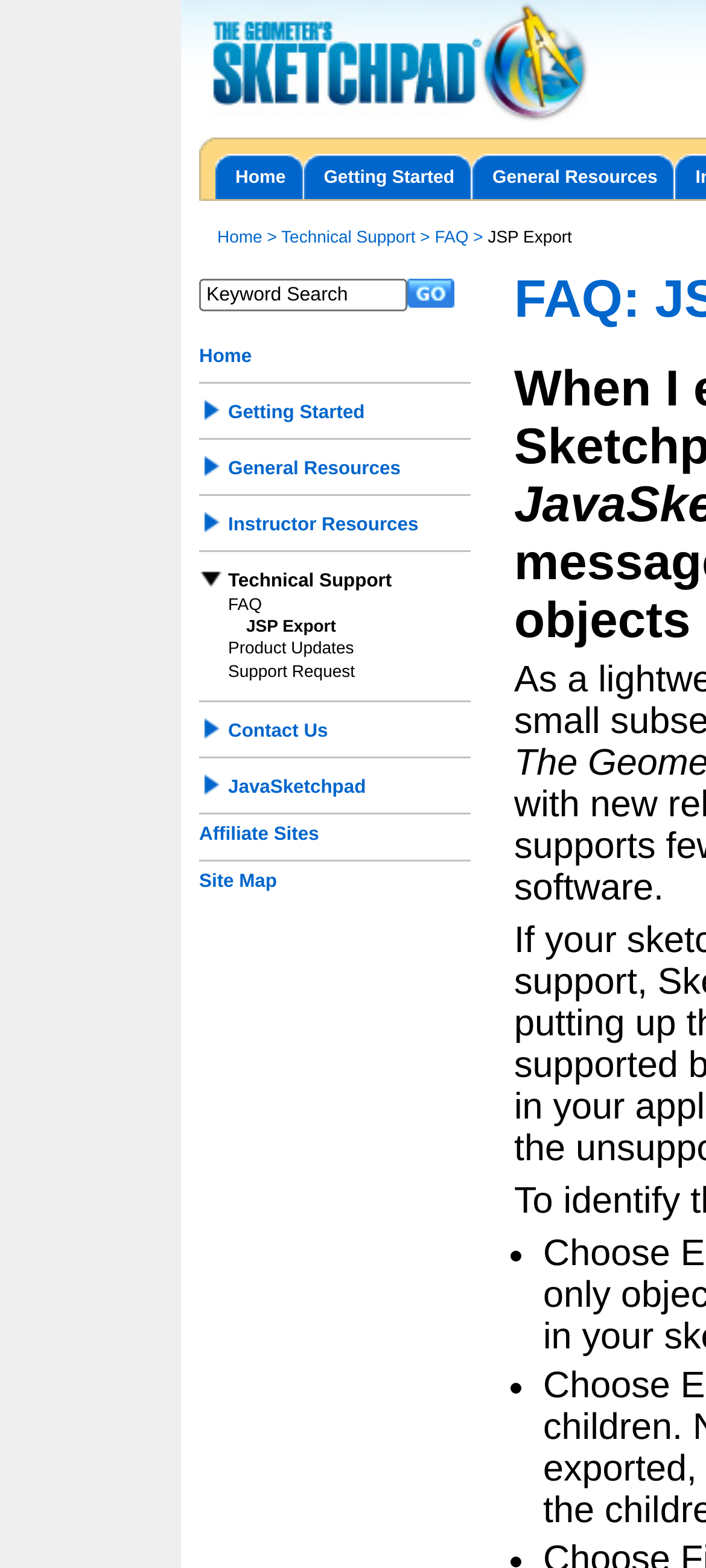How many main categories are listed on this webpage?
Please answer the question with a single word or phrase, referencing the image.

7